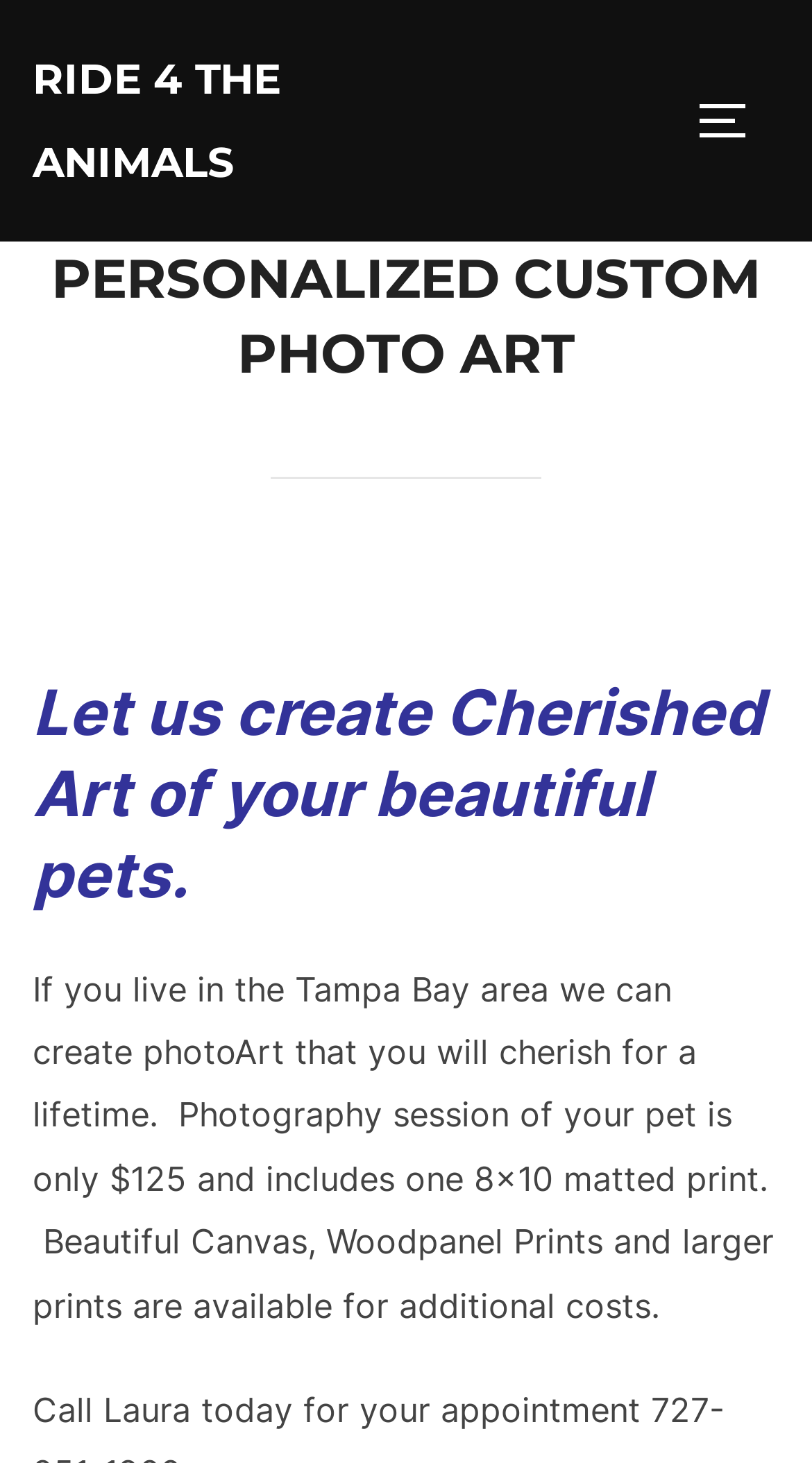Determine the main heading of the webpage and generate its text.

PERSONALIZED CUSTOM PHOTO ART